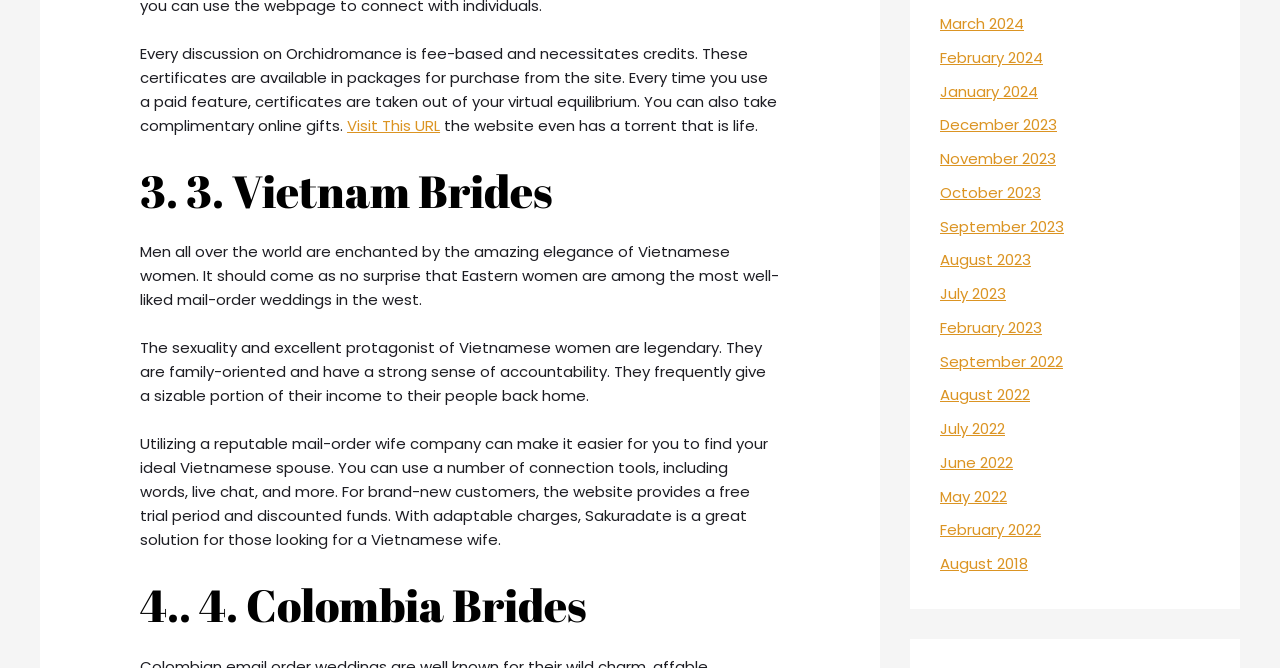Provide the bounding box coordinates of the HTML element described by the text: "Eagle".

None